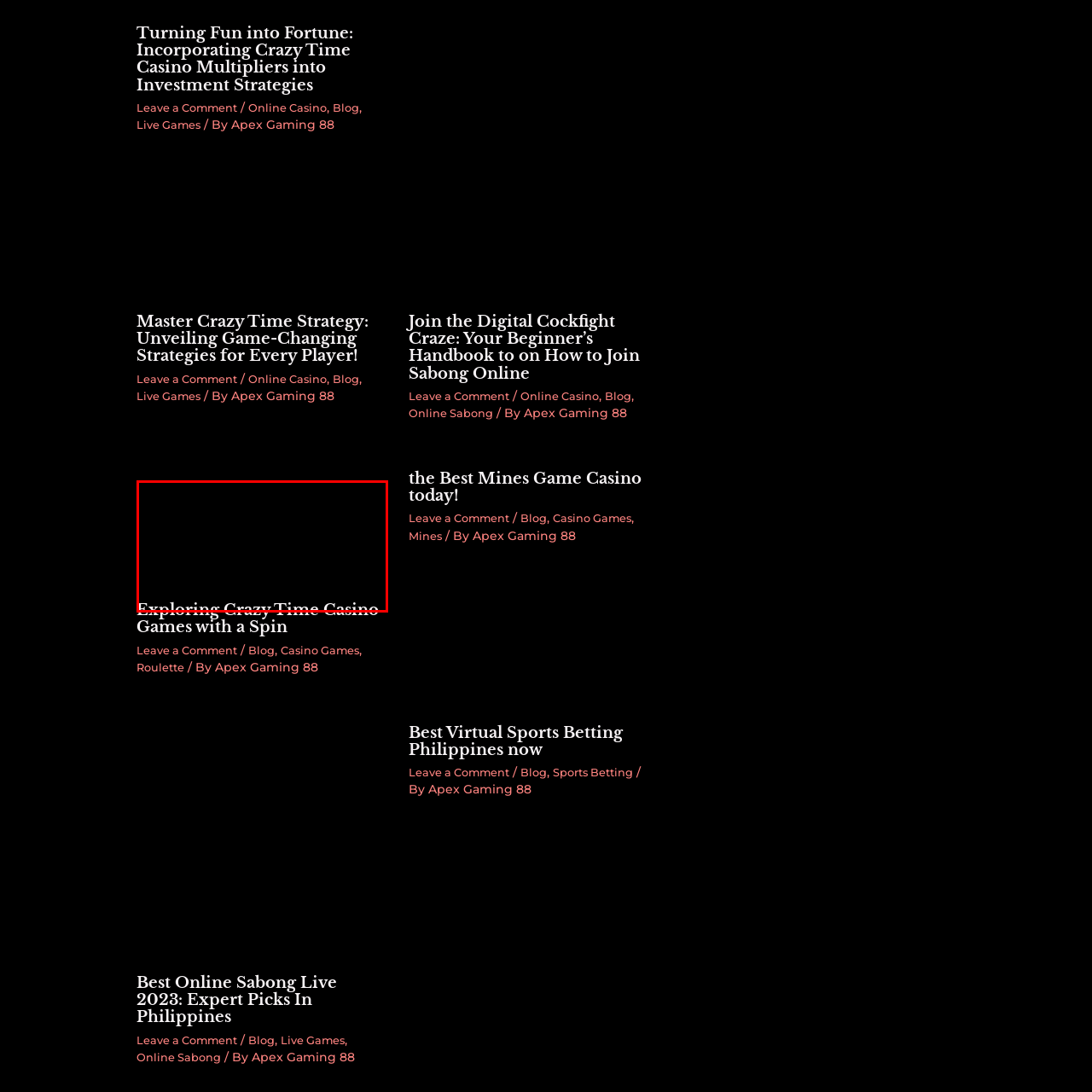Direct your attention to the image marked by the red box and answer the given question using a single word or phrase:
What type of gaming is discussed in the article?

Online casino gaming